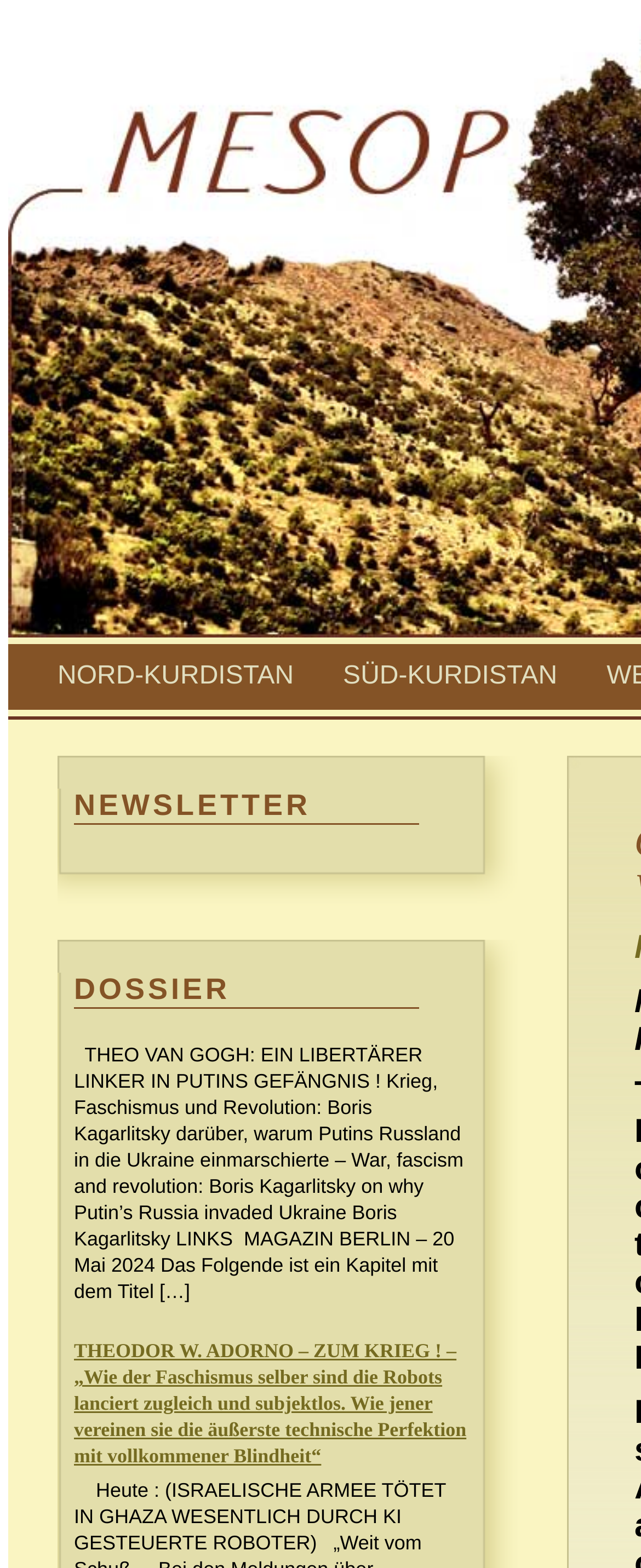What is the title of the newsletter?
Please answer the question with as much detail as possible using the screenshot.

I looked at the heading elements on the webpage and found a heading titled 'NEWSLETTER', which suggests that the webpage has a newsletter section.